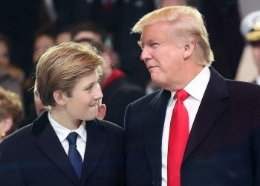Explain all the elements you observe in the image.

In this touching moment, former President Donald Trump is seen sharing a smile with his son Barron Trump. Both are dressed formally; Donald is in a dark coat with a bright red tie, while Barron wears a classic dark suit and tie. The scene captures a connection between father and son amidst a backdrop of a formal event, reflecting warmth and familial bond. This image emphasizes their close relationship, with Barron gazing at his father, embodying admiration and respect.